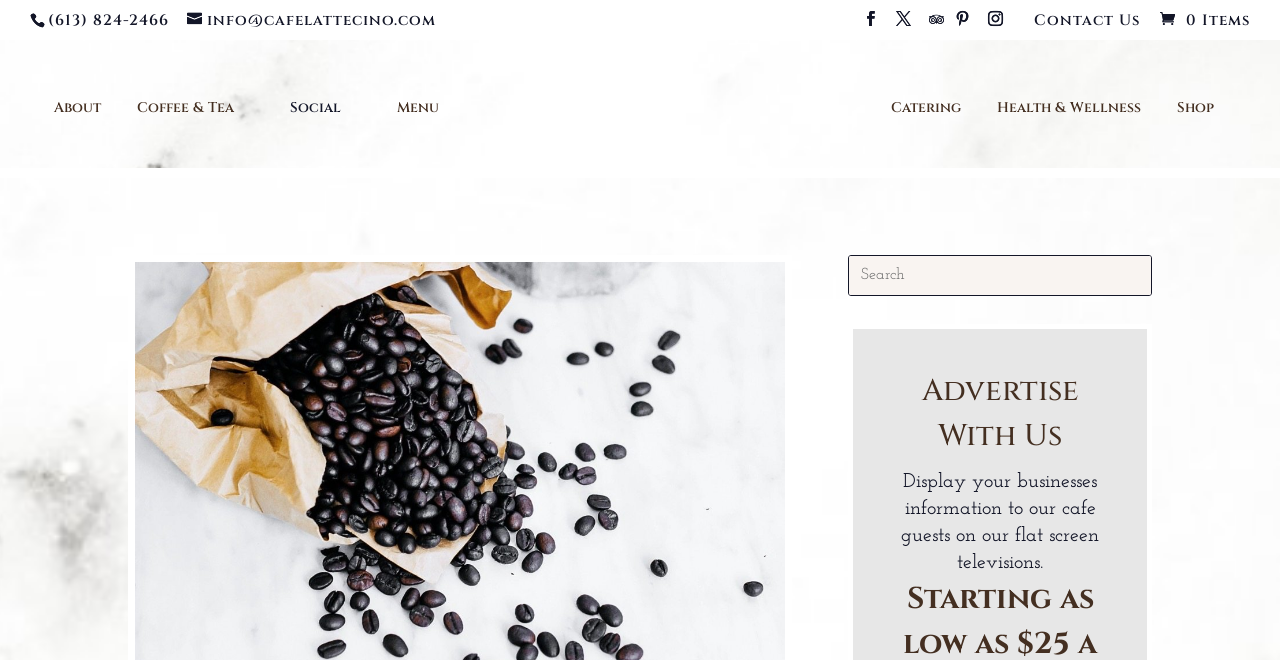Calculate the bounding box coordinates of the UI element given the description: "(613) 824-2466".

[0.023, 0.016, 0.142, 0.047]